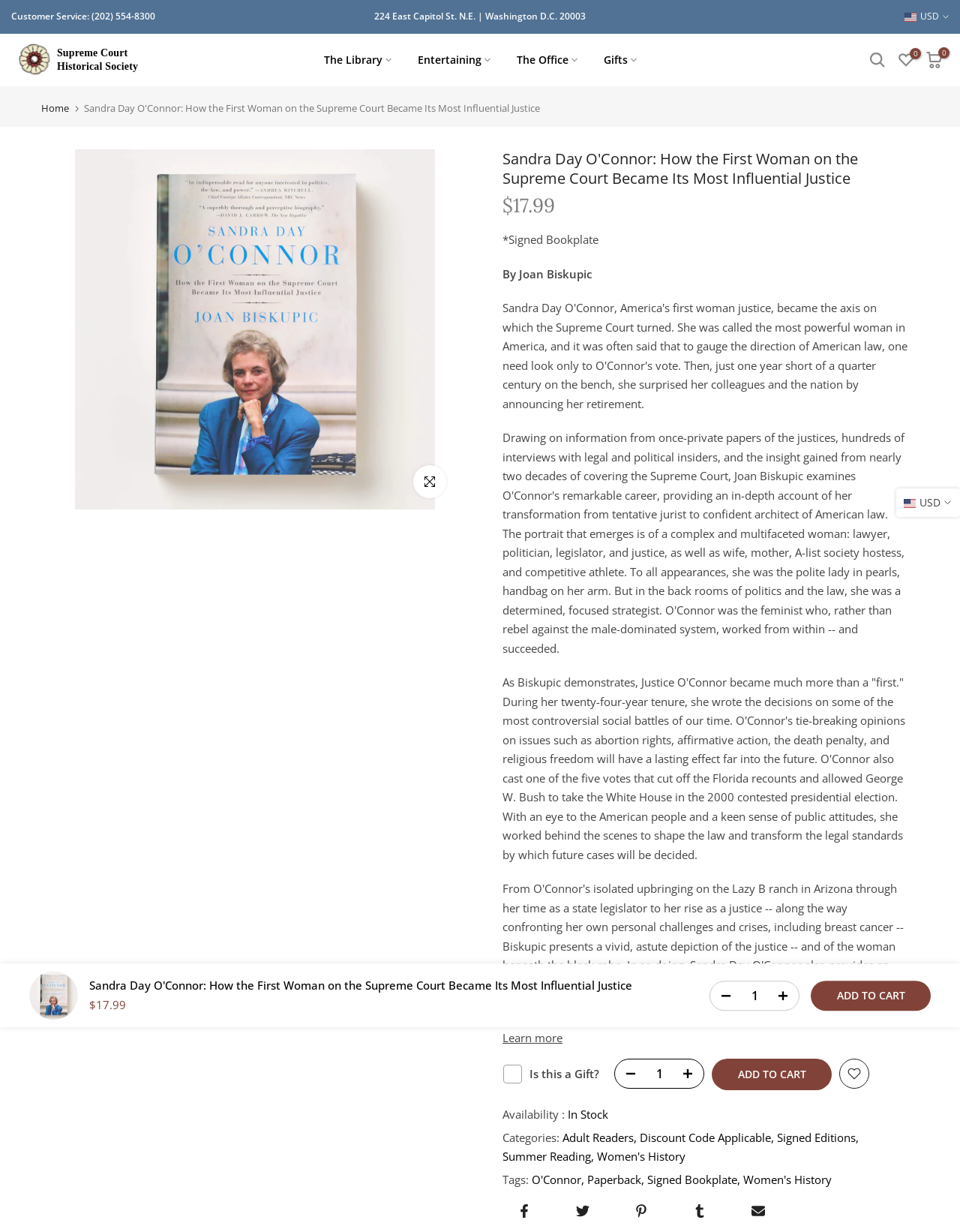What is the format of the book?
Provide an in-depth answer to the question, covering all aspects.

I found the format of the book by looking at the link 'Paperback' which is located in the tags section at the bottom of the page.